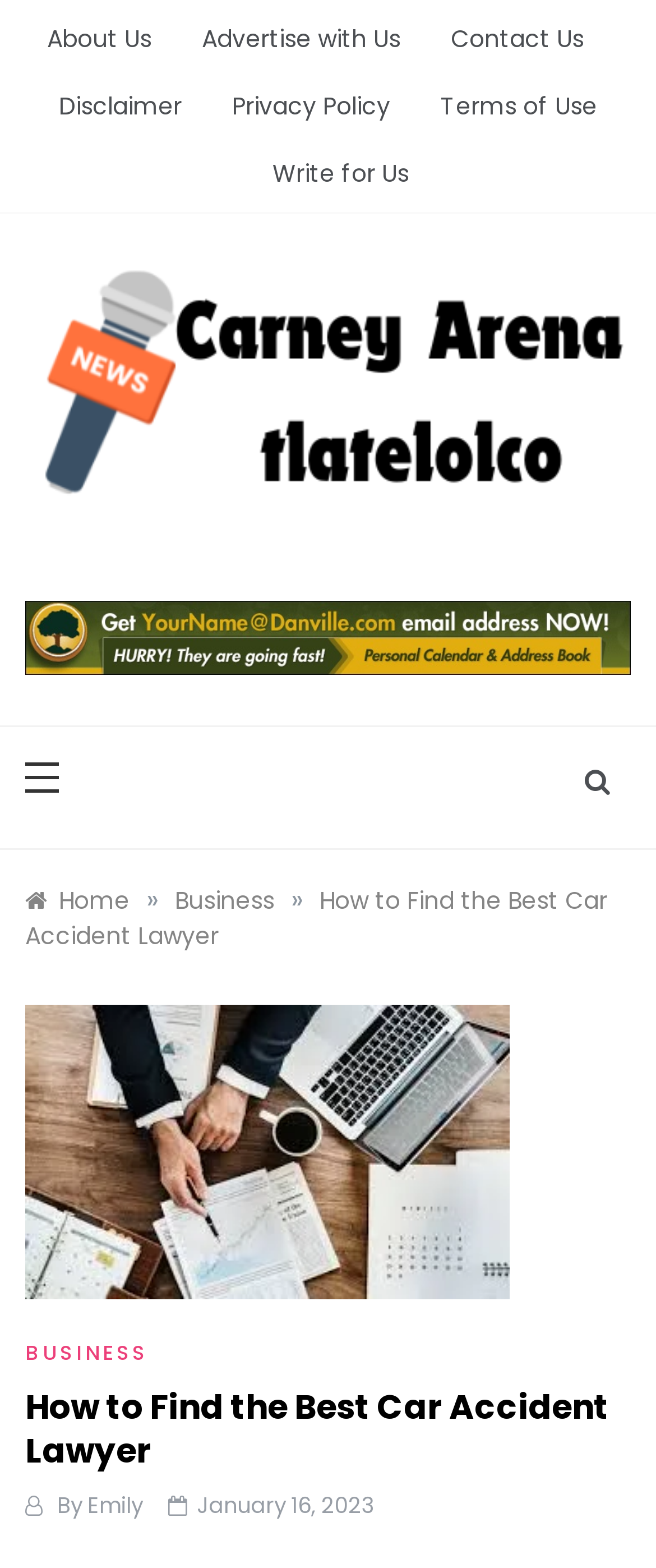Please locate the bounding box coordinates of the element that needs to be clicked to achieve the following instruction: "read disclaimer". The coordinates should be four float numbers between 0 and 1, i.e., [left, top, right, bottom].

[0.051, 0.046, 0.315, 0.089]